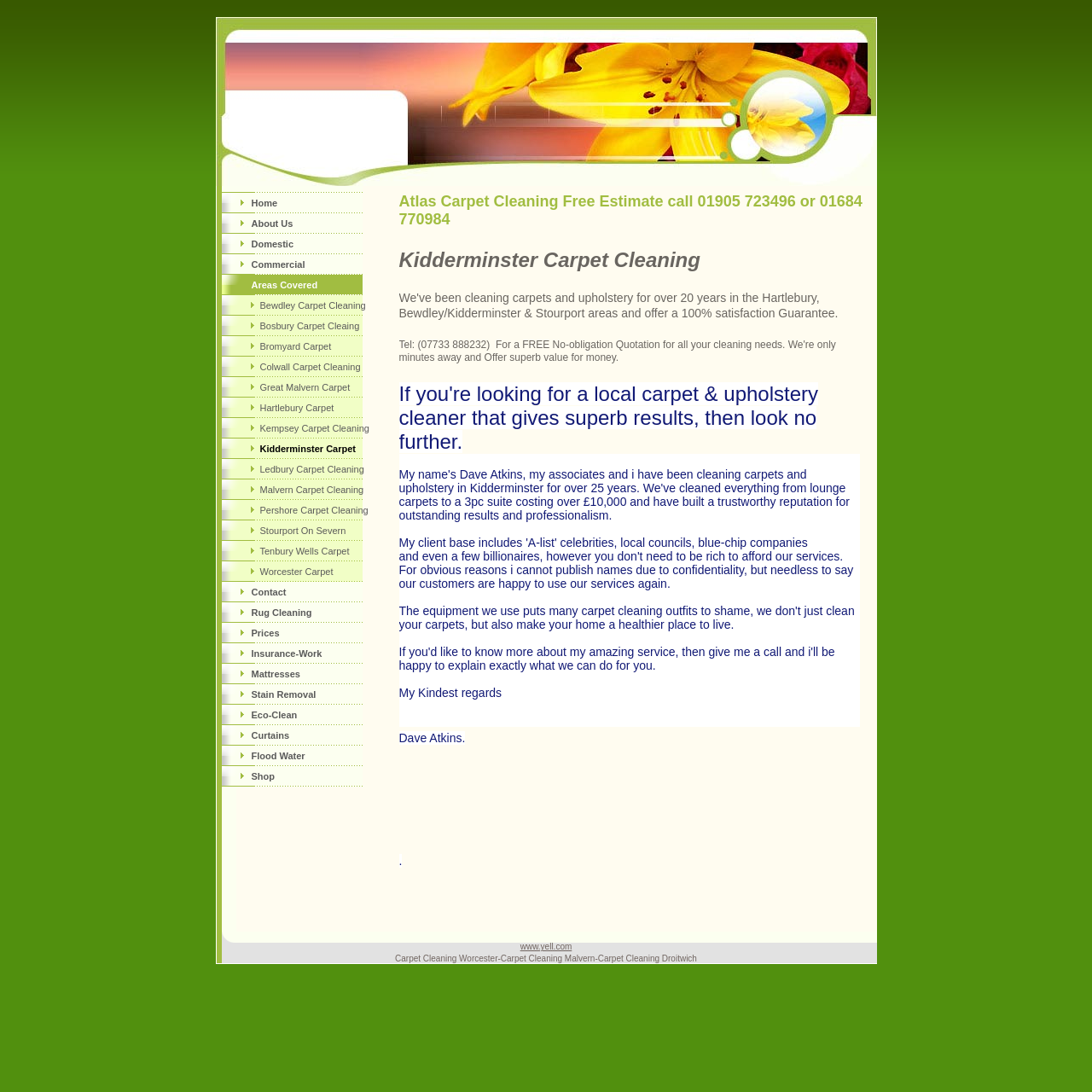Using the details from the image, please elaborate on the following question: What is the name of the person who wrote the testimonial?

I found the name 'Dave Atkins' in the static text element with bounding box coordinates [0.365, 0.669, 0.426, 0.682] which is likely to be the name of the person who wrote the testimonial based on its position and content.